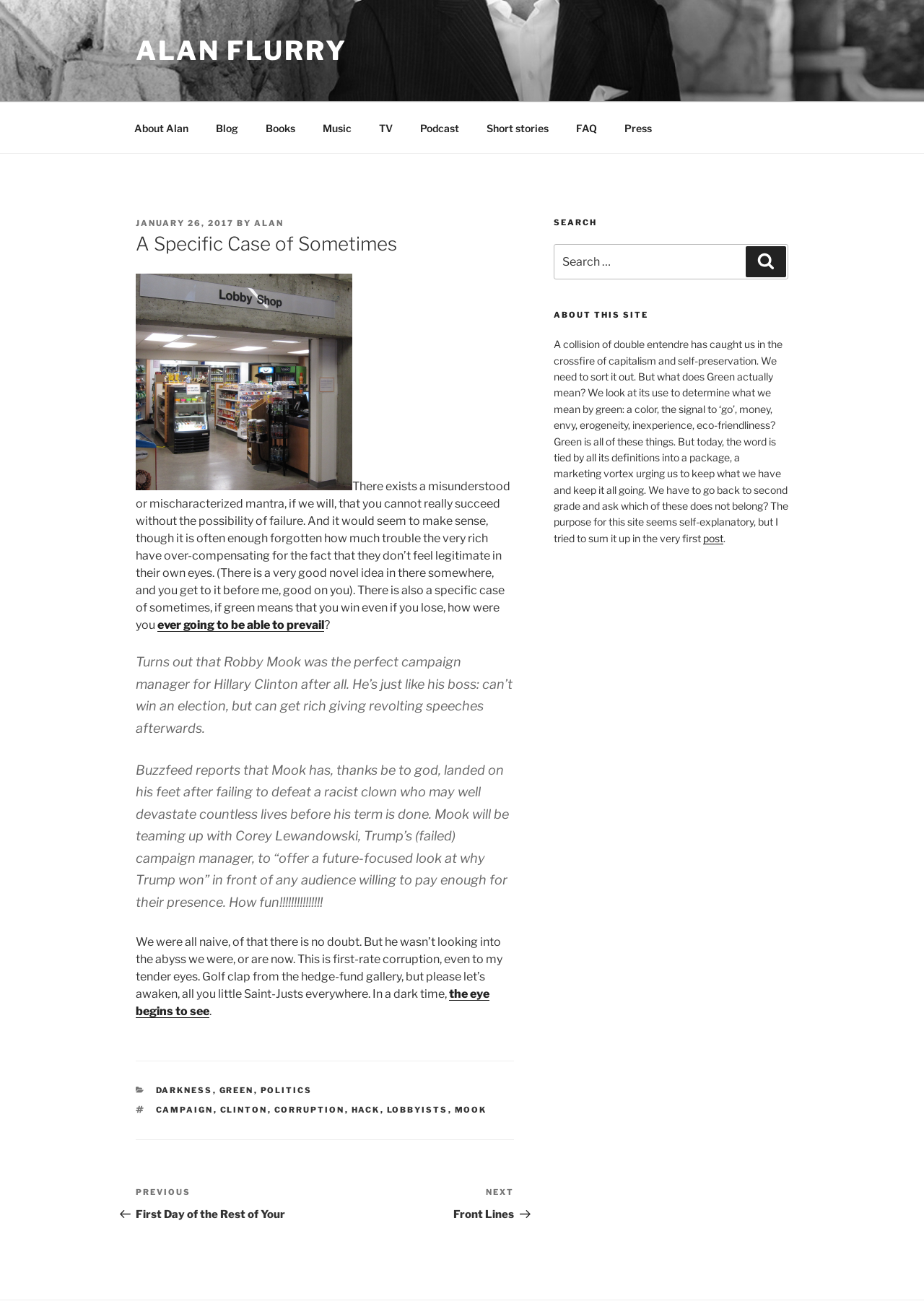Specify the bounding box coordinates of the region I need to click to perform the following instruction: "View the 'Music' page". The coordinates must be four float numbers in the range of 0 to 1, i.e., [left, top, right, bottom].

[0.335, 0.084, 0.394, 0.111]